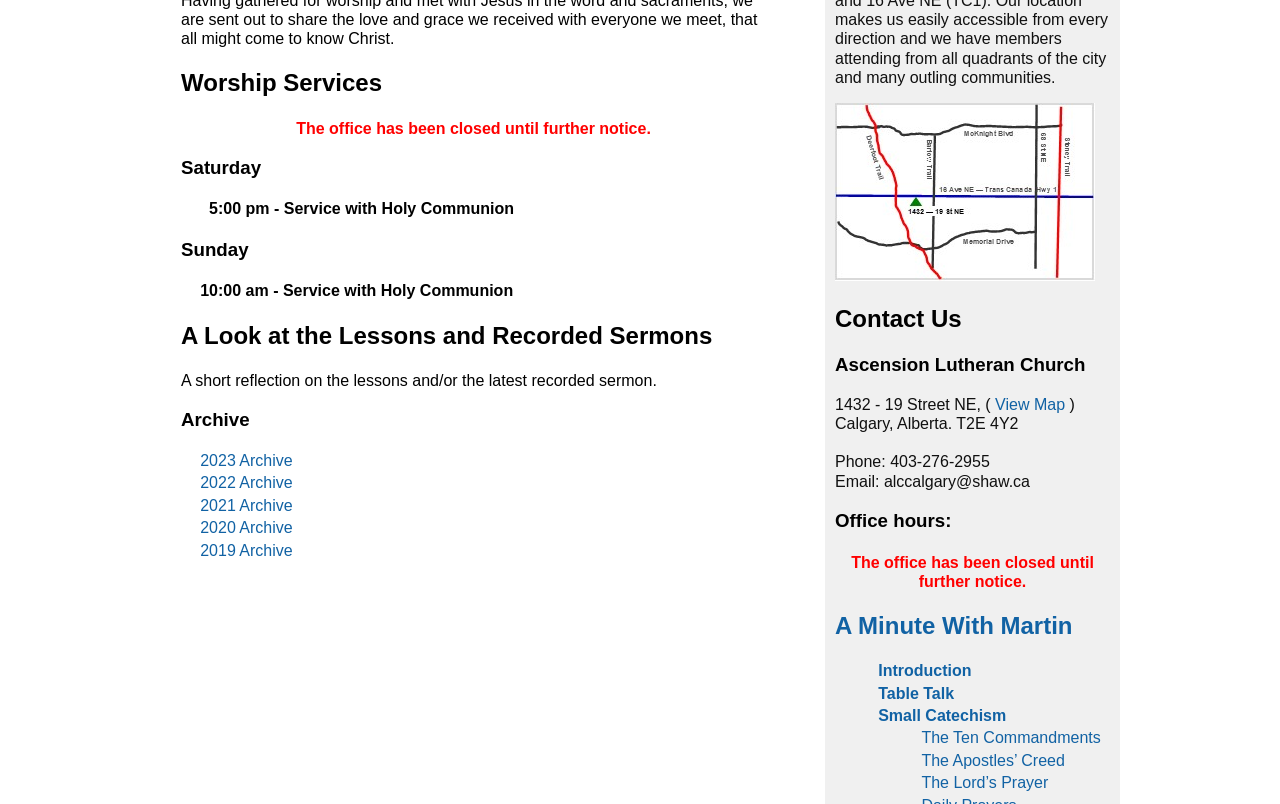Identify the bounding box of the HTML element described here: "parent_node: Daily Devotion title="Location Map"". Provide the coordinates as four float numbers between 0 and 1: [left, top, right, bottom].

[0.652, 0.332, 0.855, 0.353]